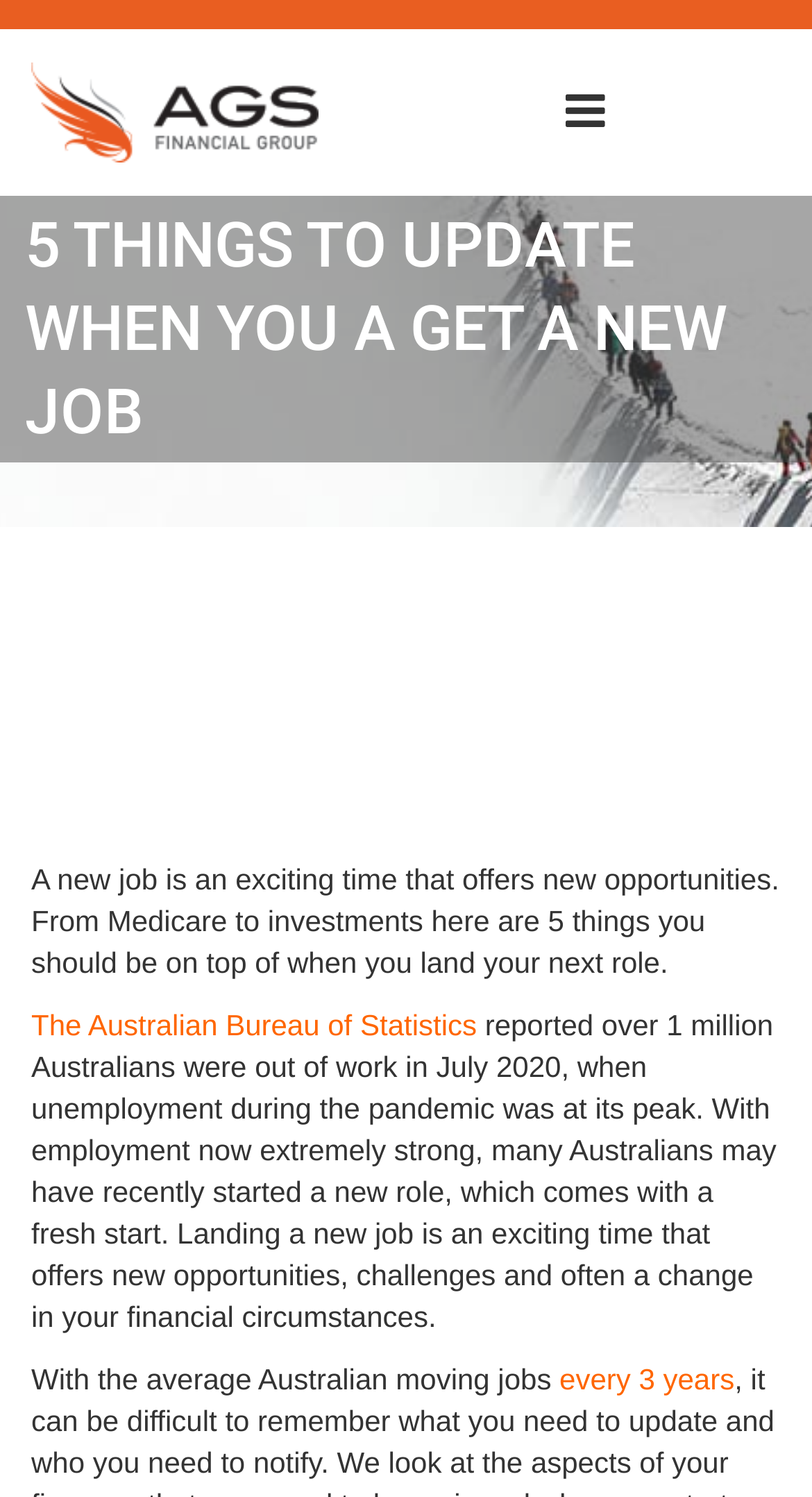Describe all the significant parts and information present on the webpage.

The webpage is about updating important aspects of one's life when getting a new job. At the top left corner, there is a link to "AGS Financial Group" accompanied by an image with the same name. Below this, there is a heading that reads "5 THINGS TO UPDATE WHEN YOU A GET A NEW JOB" spanning the entire width of the page.

Following this heading, there is a paragraph of text that summarizes the importance of being on top of certain aspects when starting a new role, mentioning Medicare and investments. Below this, there is a link to "The Australian Bureau of Statistics" on the left side of the page.

To the right of this link, there is a block of text that discusses the current employment situation in Australia, citing a statistic from July 2020. This text continues below, mentioning the opportunities and challenges that come with a new job, as well as changes in financial circumstances.

Further down, there is another block of text that discusses the frequency of job changes in Australia, with a link to "every 3 years" on the right side of the page. Overall, the webpage appears to be an article or blog post providing guidance and information related to career changes and financial planning.